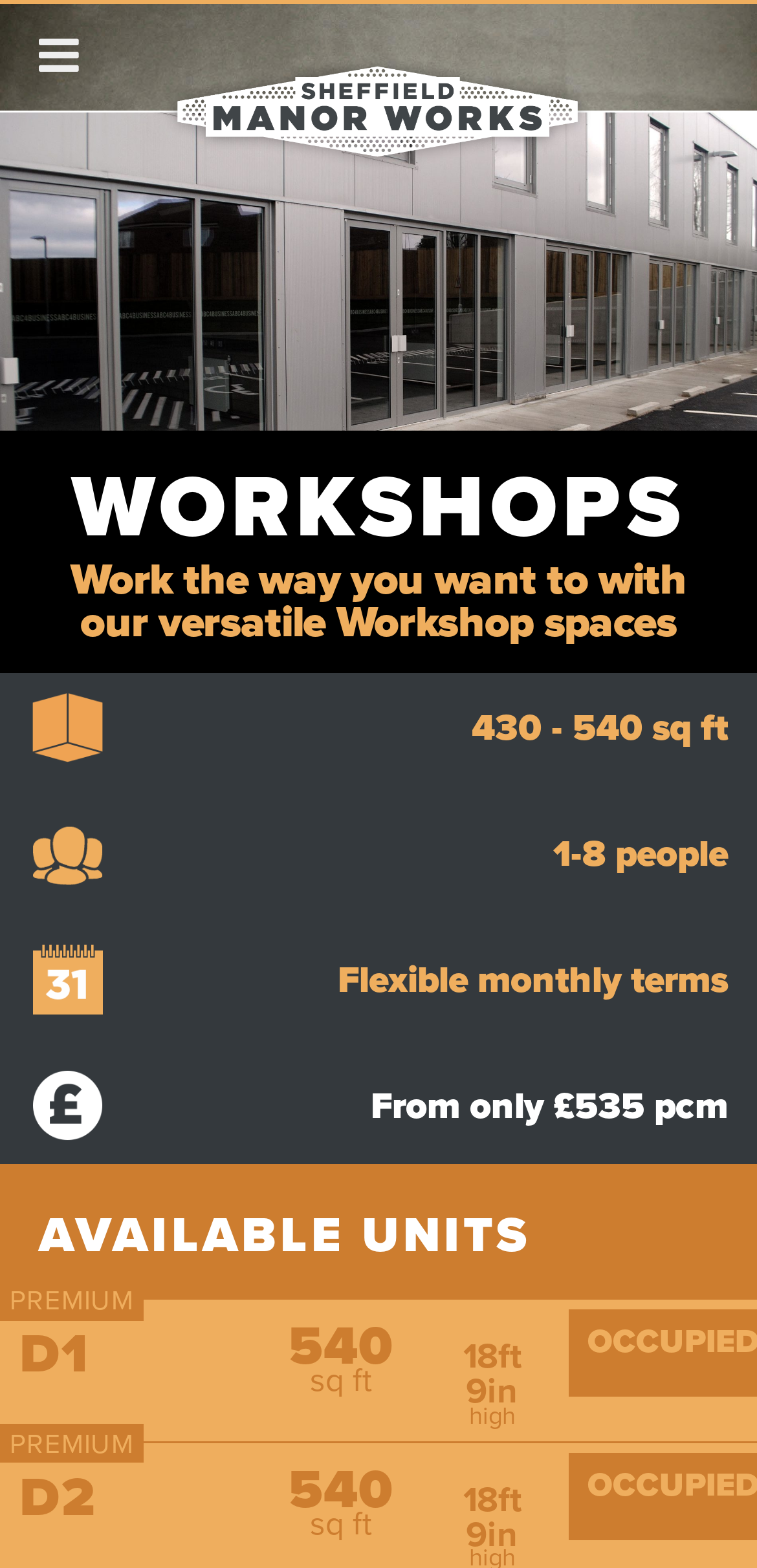What is the minimum number of people that can occupy a workshop?
Look at the image and provide a detailed response to the question.

I looked at the description lists and found that one of the details is '1-8 people', which implies that the minimum number of people that can occupy a workshop is 1.